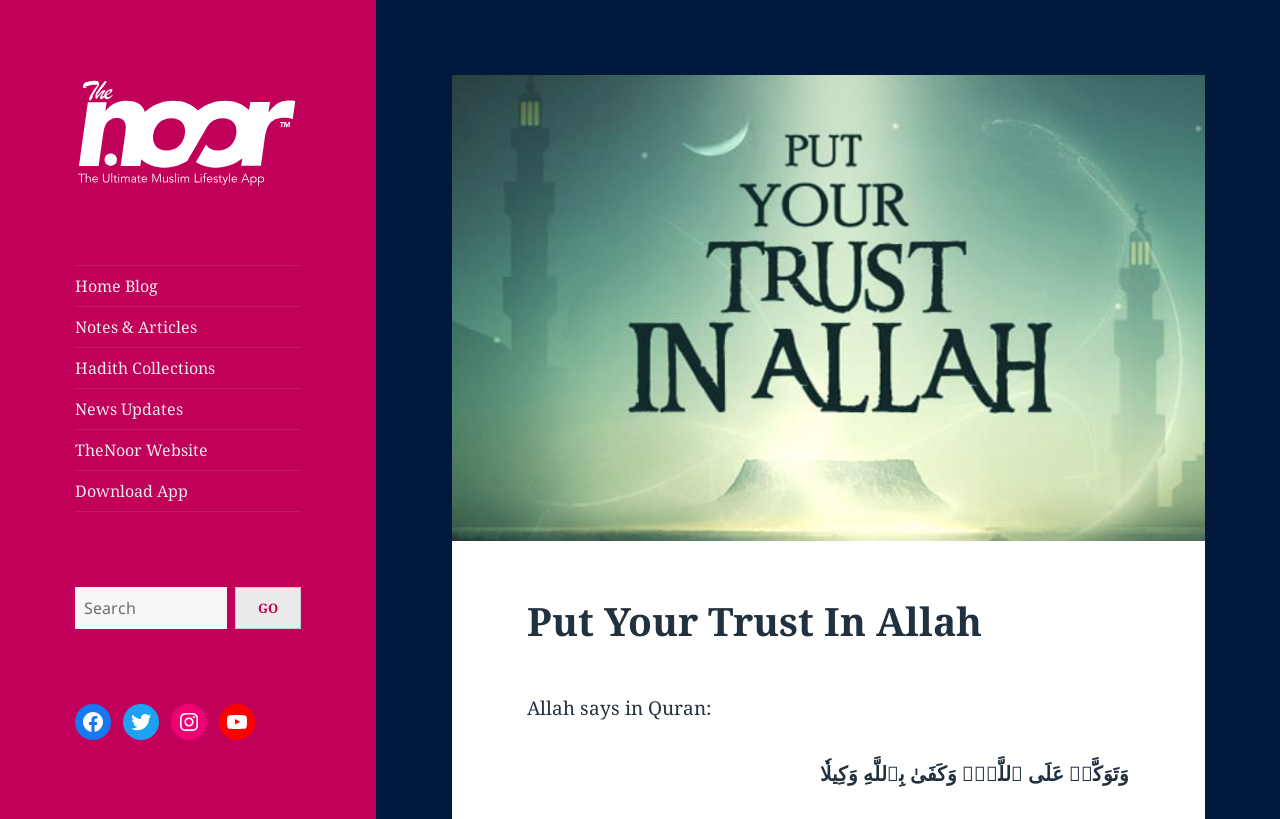Please identify the bounding box coordinates of the element that needs to be clicked to execute the following command: "Follow WWU Softball on Twitter". Provide the bounding box using four float numbers between 0 and 1, formatted as [left, top, right, bottom].

None